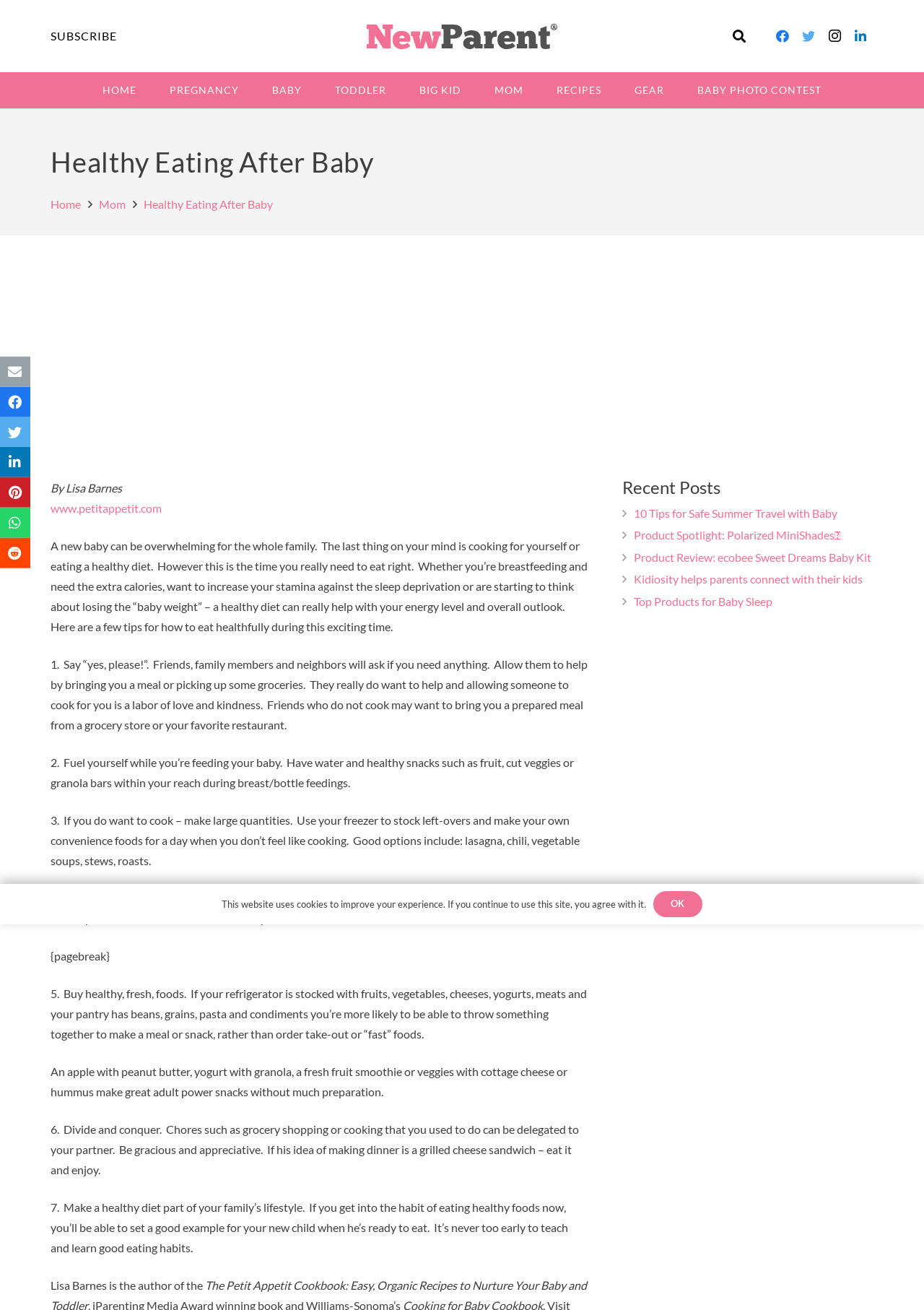Find the bounding box coordinates for the area you need to click to carry out the instruction: "Read the 'Healthy Eating After Baby' article". The coordinates should be four float numbers between 0 and 1, indicated as [left, top, right, bottom].

[0.055, 0.1, 0.945, 0.136]